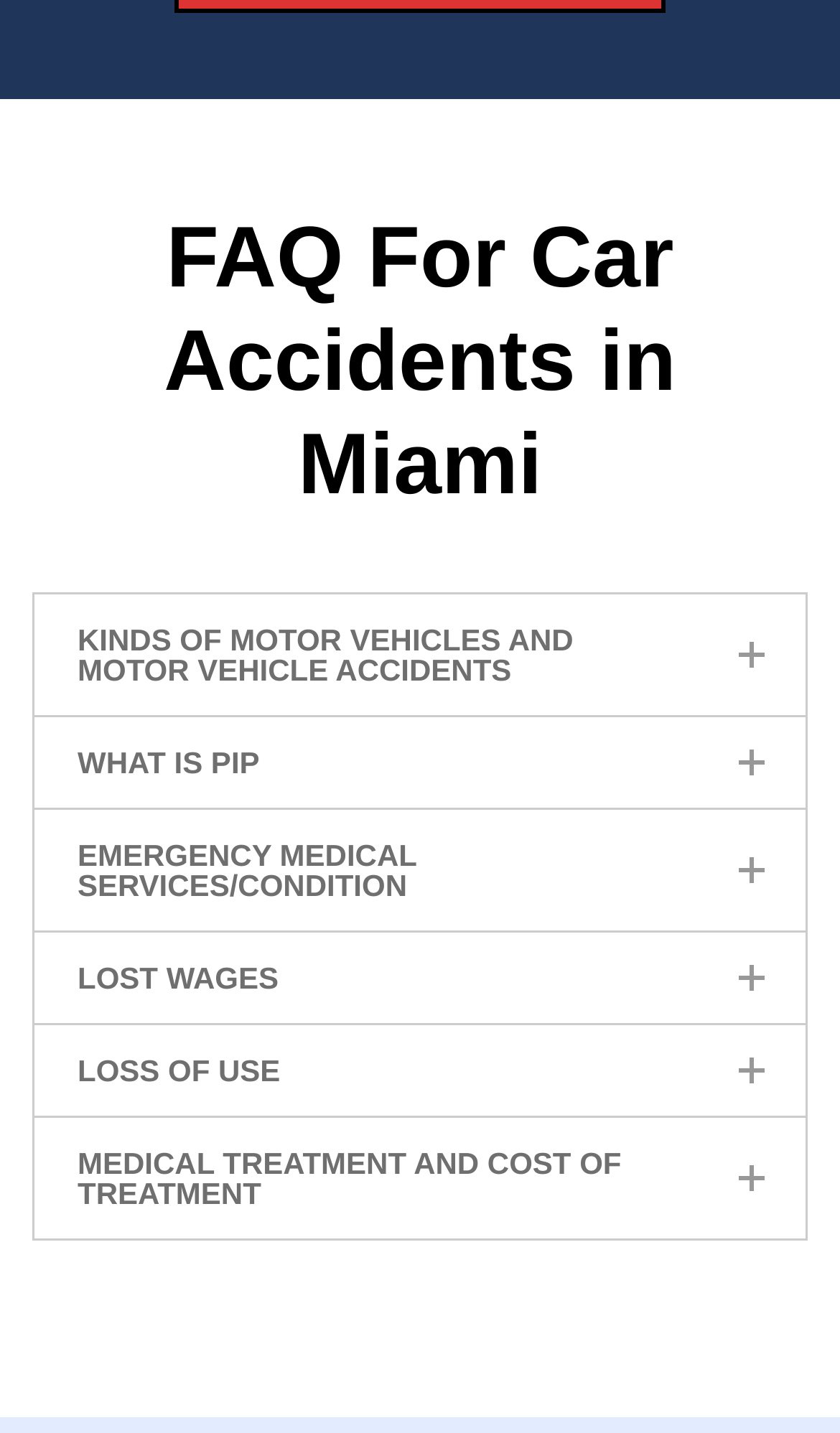Using the description: "ㅤㅤCheck it Outㅤㅤ", determine the UI element's bounding box coordinates. Ensure the coordinates are in the format of four float numbers between 0 and 1, i.e., [left, top, right, bottom].

None